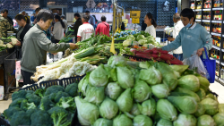What type of atmosphere does the store have?
Provide an in-depth and detailed explanation in response to the question.

The caption describes the store's atmosphere as 'inviting', which is reinforced by the description of the store's organized layout and well-stocked shelves, creating a welcoming environment for health-conscious consumers.